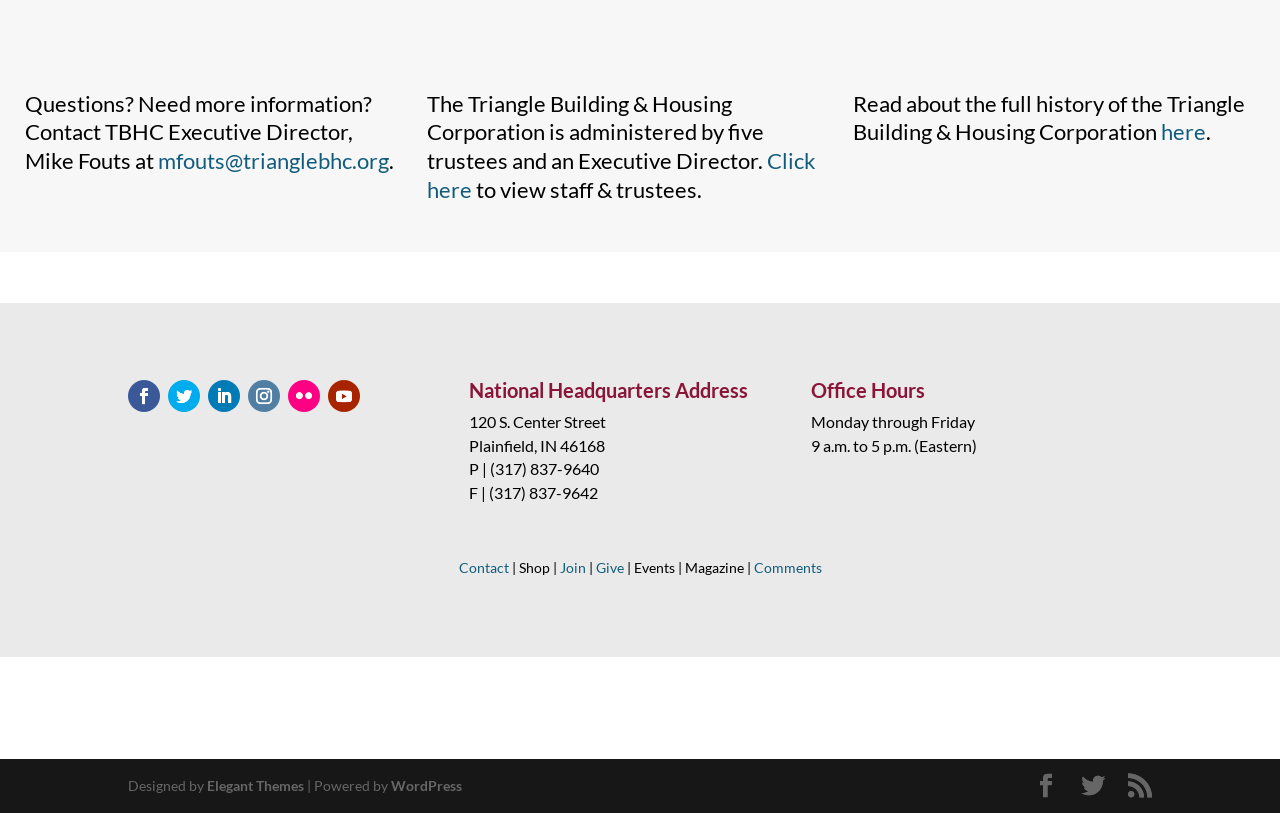What is the phone number for the national headquarters? Look at the image and give a one-word or short phrase answer.

(317) 837-9640